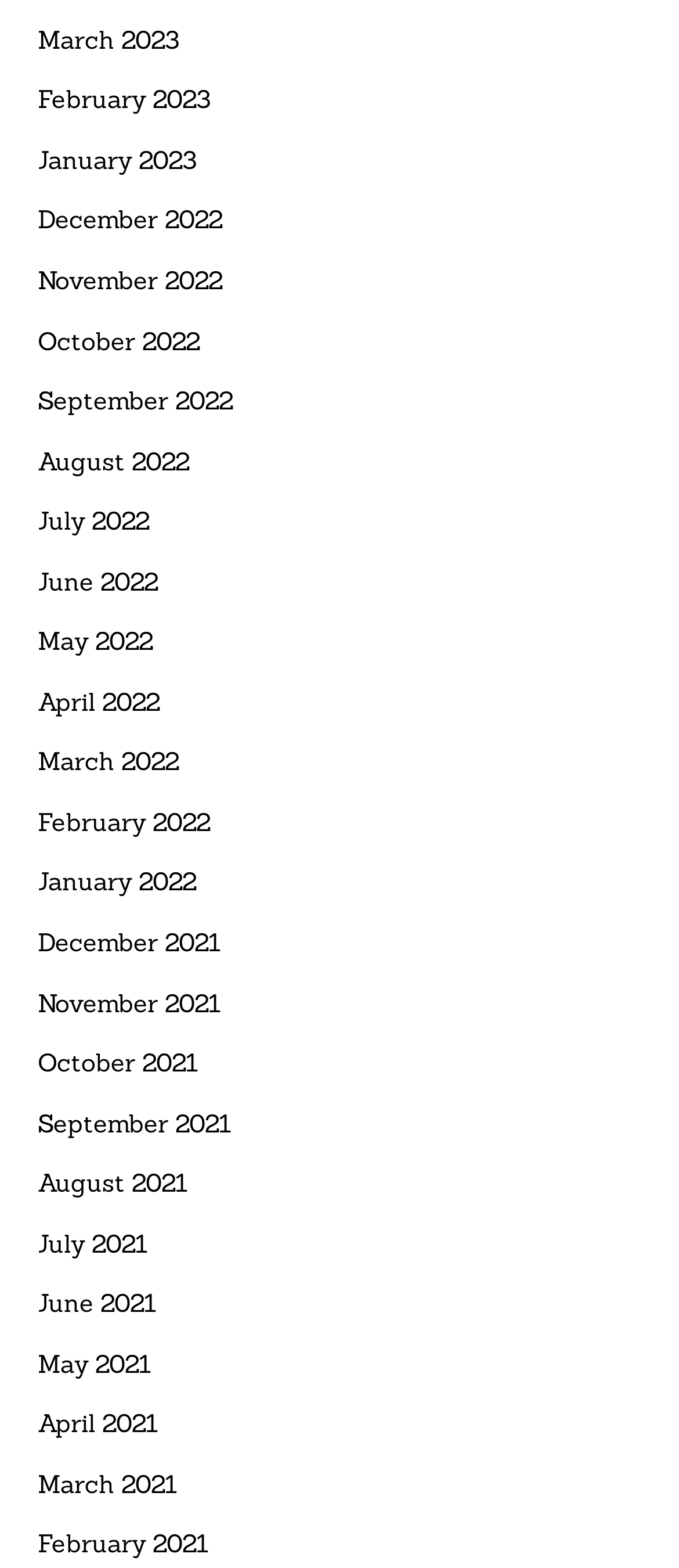Analyze the image and deliver a detailed answer to the question: Are the months listed in chronological order?

I examined the link elements with month and year text and found that they are listed in chronological order, with the latest month (March 2023) at the top and the earliest month (March 2021) at the bottom.